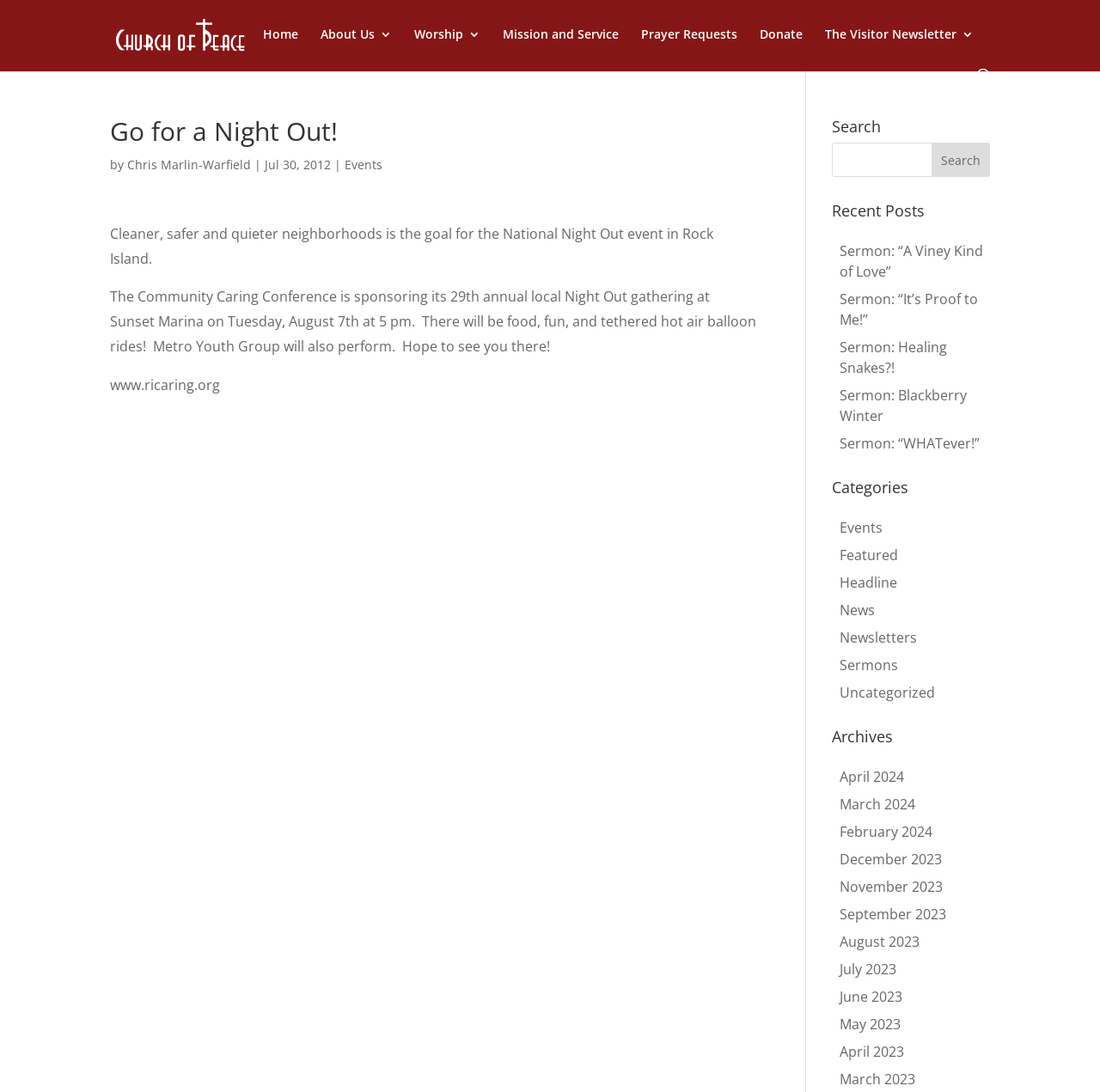Please determine the bounding box coordinates for the element that should be clicked to follow these instructions: "Donate to the church".

[0.691, 0.026, 0.73, 0.063]